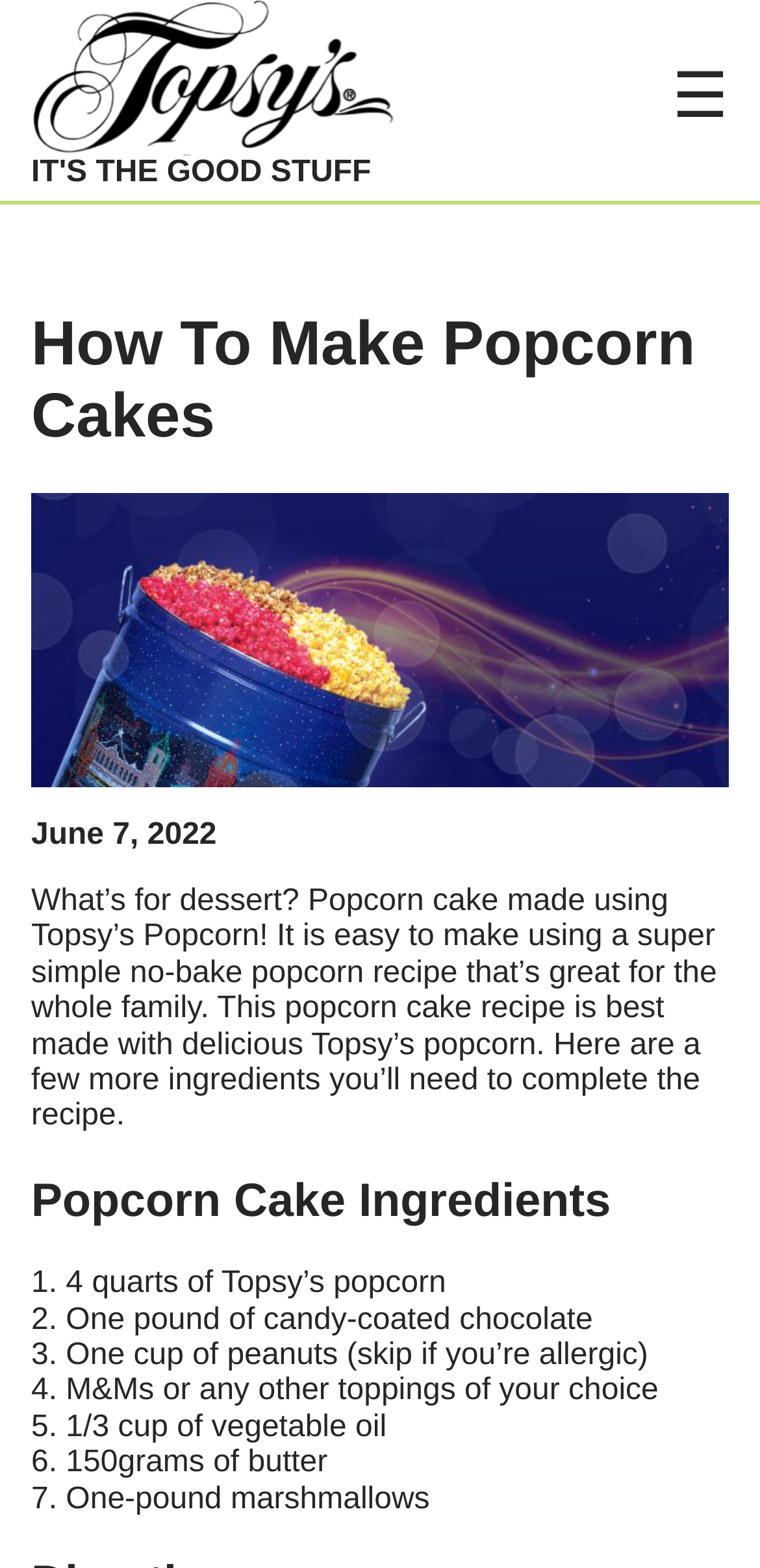Identify the main heading of the webpage and provide its text content.

How To Make Popcorn Cakes